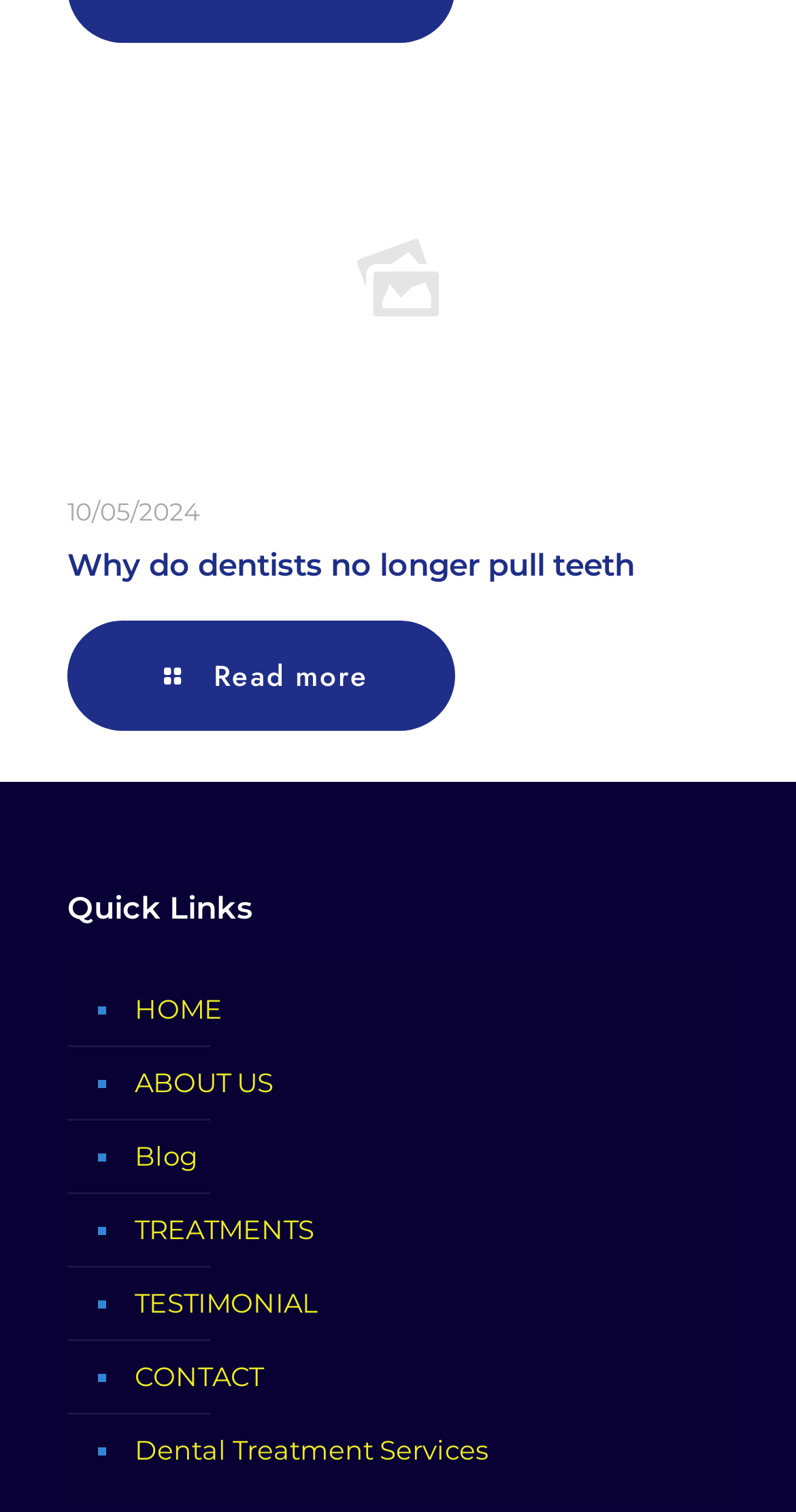Specify the bounding box coordinates of the area to click in order to execute this command: 'Click to read more'. The coordinates should consist of four float numbers ranging from 0 to 1, and should be formatted as [left, top, right, bottom].

[0.085, 0.41, 0.571, 0.483]